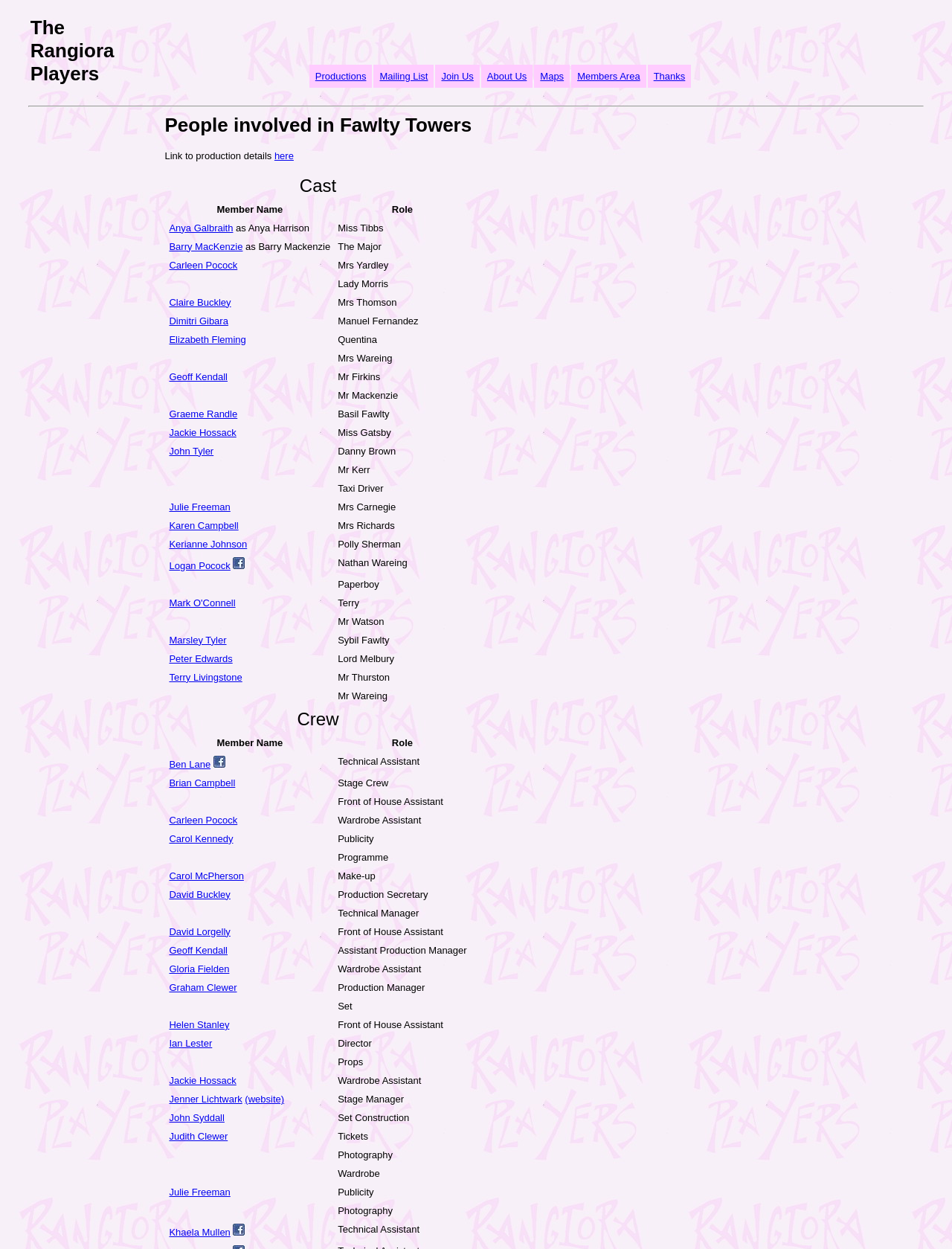Identify the bounding box for the UI element that is described as follows: "Productions".

[0.331, 0.056, 0.385, 0.065]